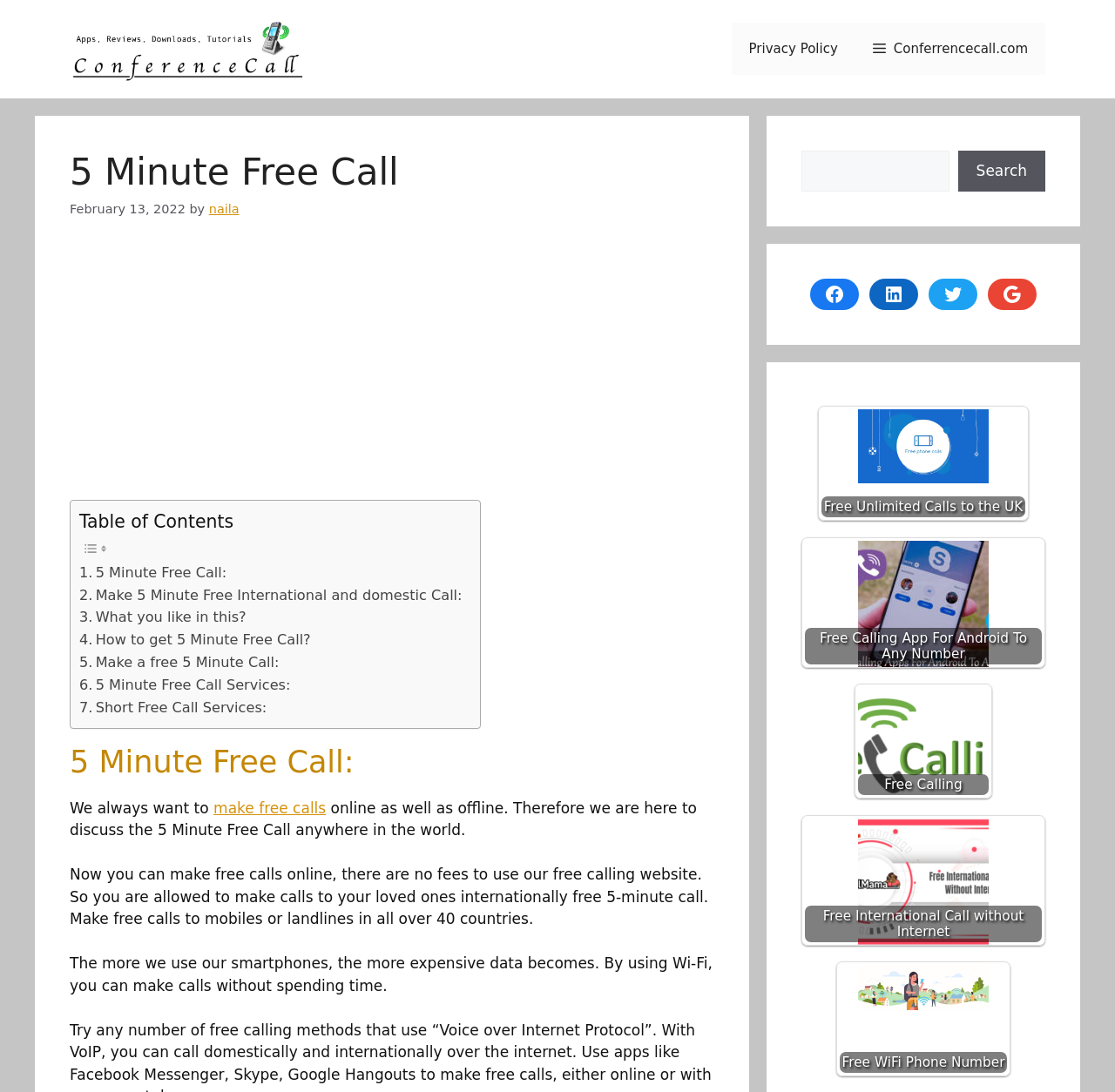What is the purpose of the 'Search' box?
Look at the screenshot and provide an in-depth answer.

The 'Search' box is located in the complementary section of the webpage, and it allows users to search for specific content within the website. This is evident from the presence of a searchbox and a button labeled 'Search'.